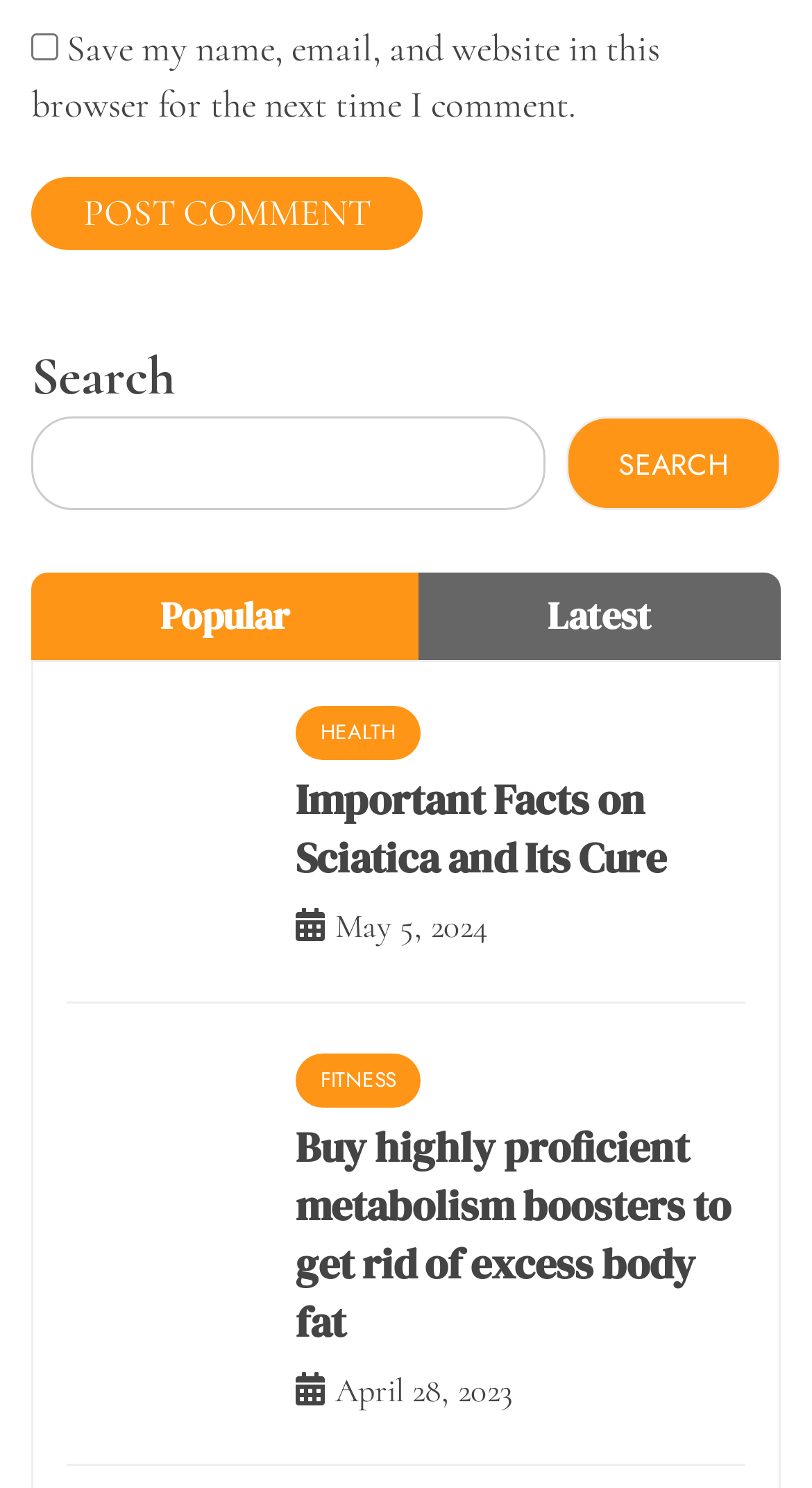What is the purpose of the tabs 'Popular' and 'Latest'?
Respond to the question with a single word or phrase according to the image.

Filter articles